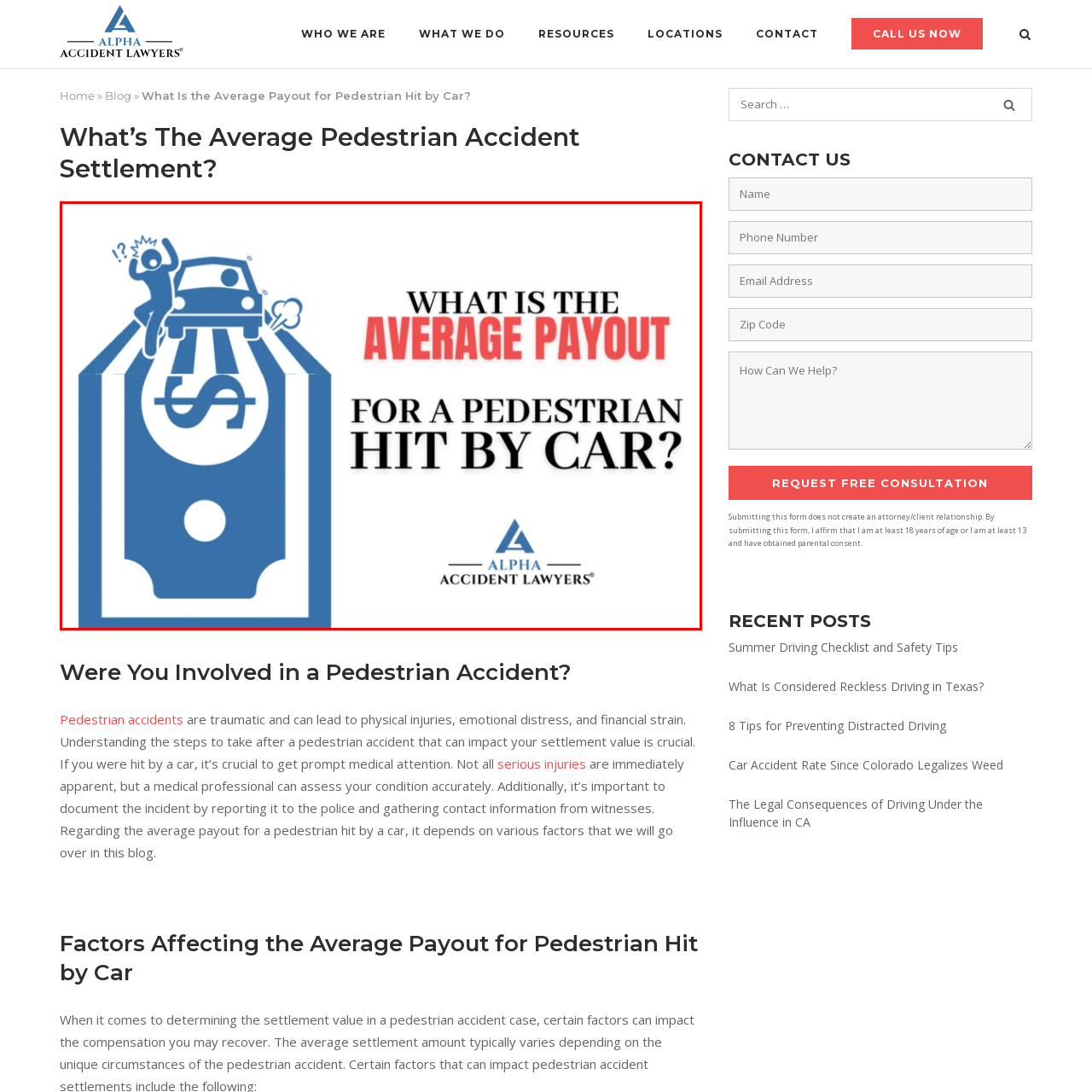Concentrate on the image highlighted by the red boundary and deliver a detailed answer to the following question, using the information from the image:
What is the question highlighted in bold text?

The bold text in the graphic reads 'WHAT IS THE AVERAGE PAYOUT FOR A PEDESTRIAN HIT BY CAR?', which highlights the focus of the content on the average compensation for pedestrian accident victims.